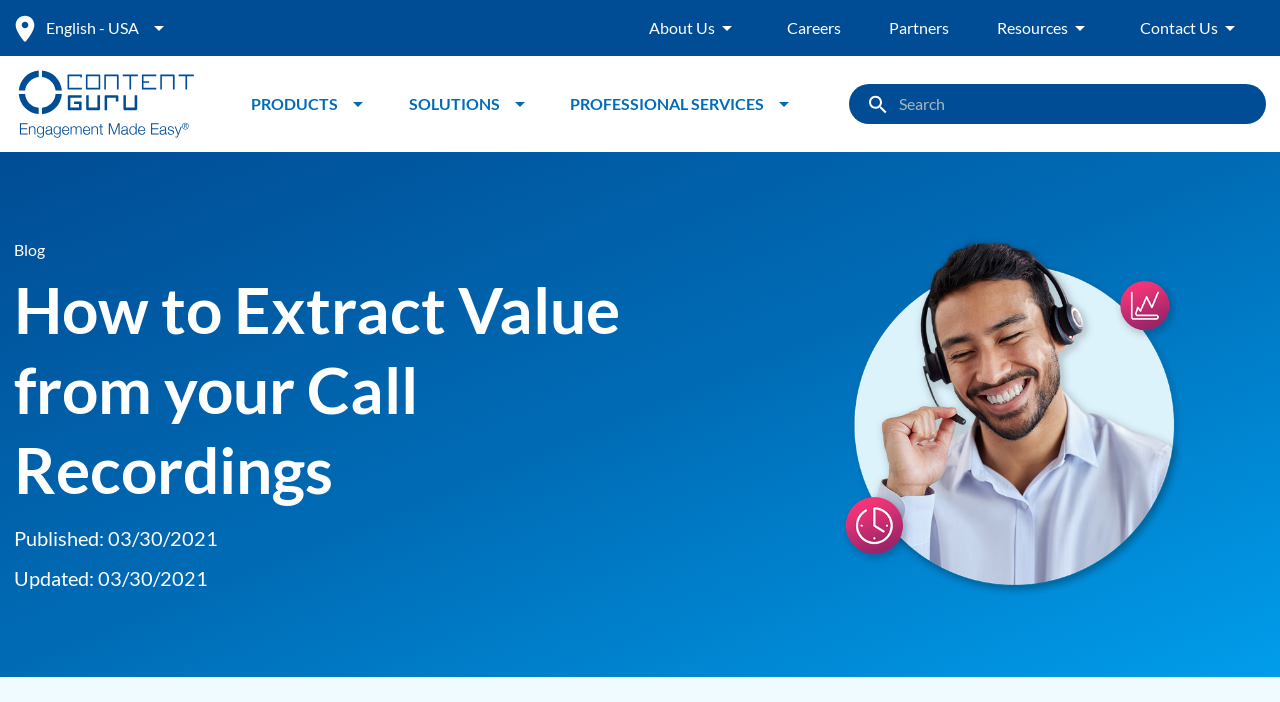Find the bounding box of the UI element described as follows: "Professional Services".

[0.445, 0.114, 0.622, 0.182]